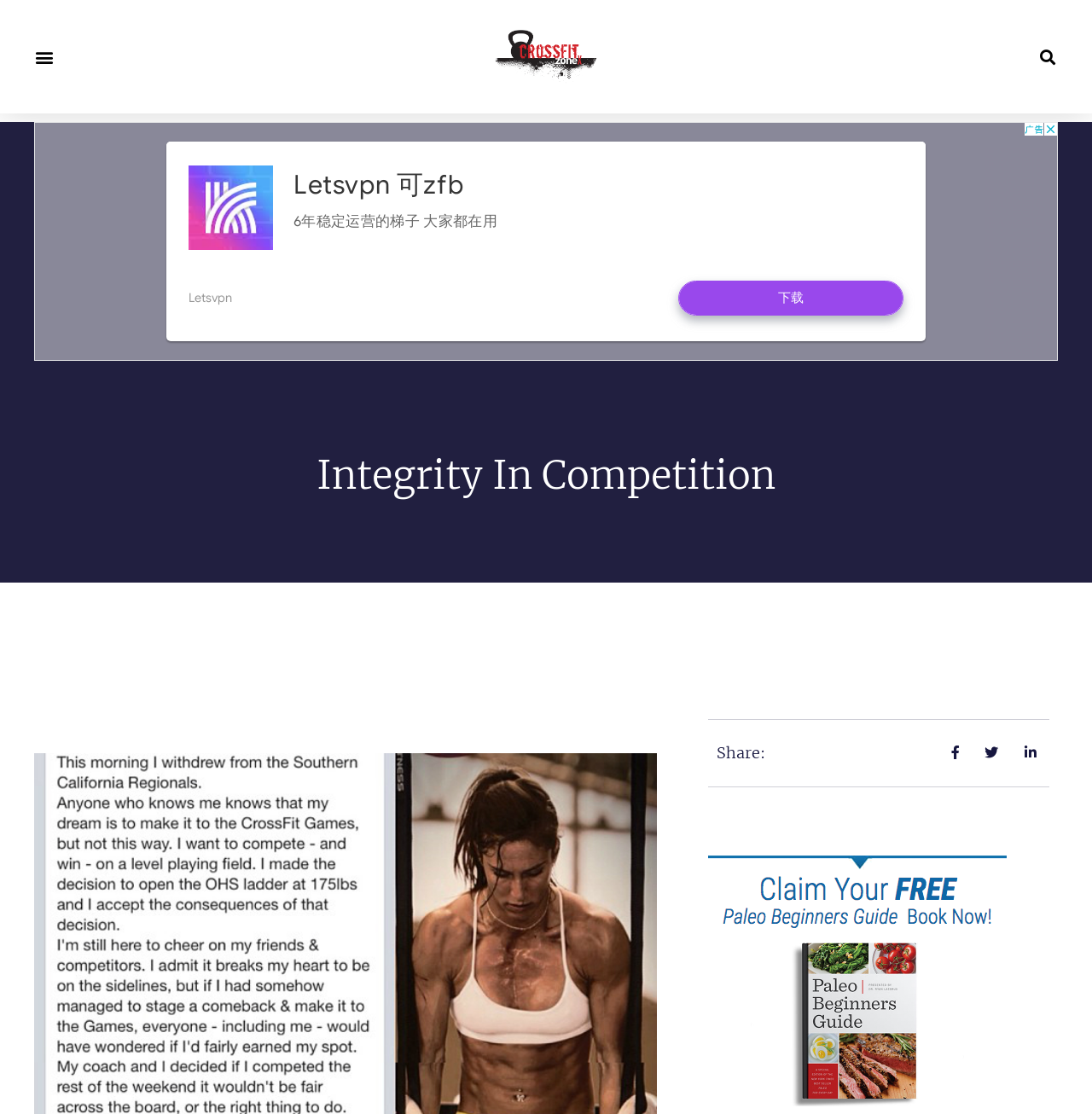Based on the element description, predict the bounding box coordinates (top-left x, top-left y, bottom-right x, bottom-right y) for the UI element in the screenshot: Menu

[0.027, 0.038, 0.053, 0.064]